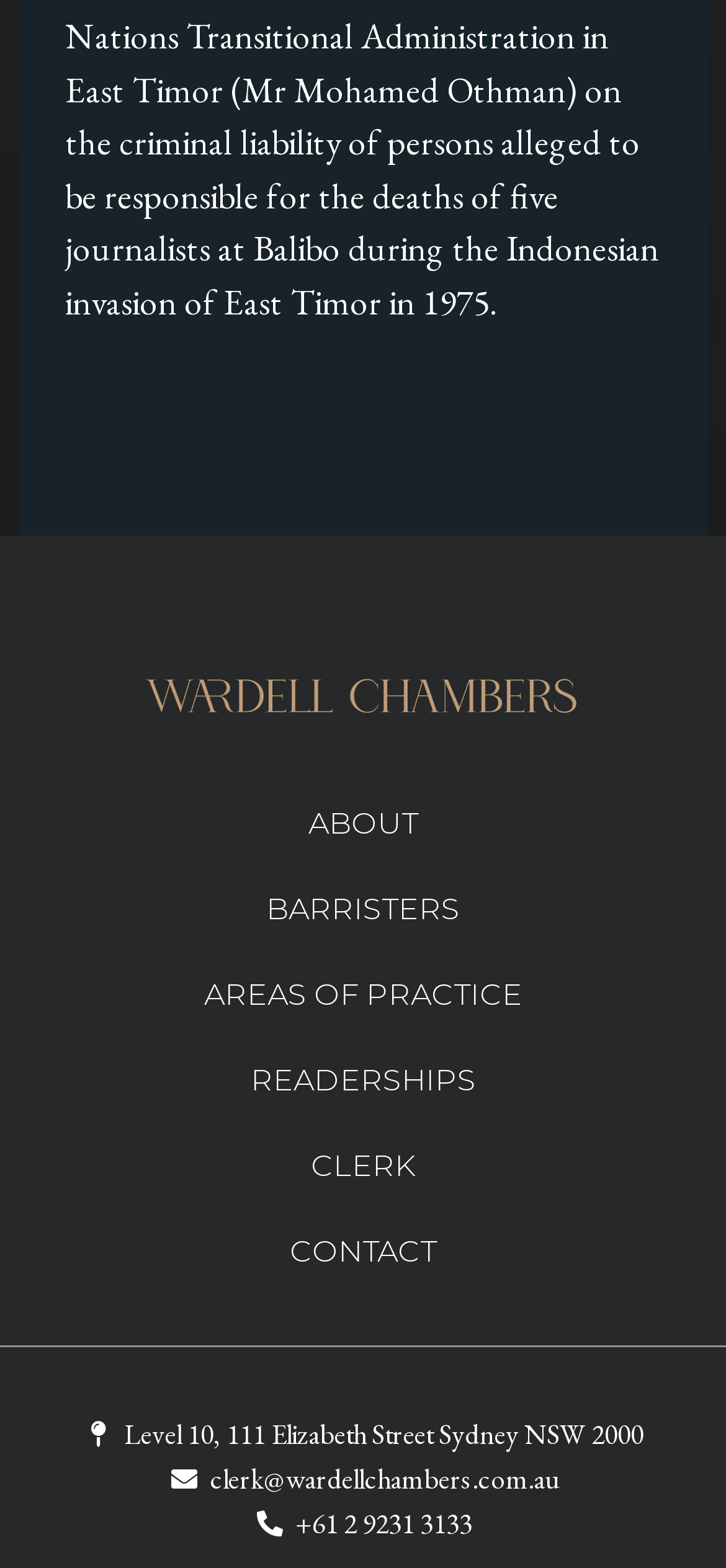Please identify the bounding box coordinates of the element that needs to be clicked to perform the following instruction: "read about barristers".

[0.0, 0.554, 1.0, 0.608]